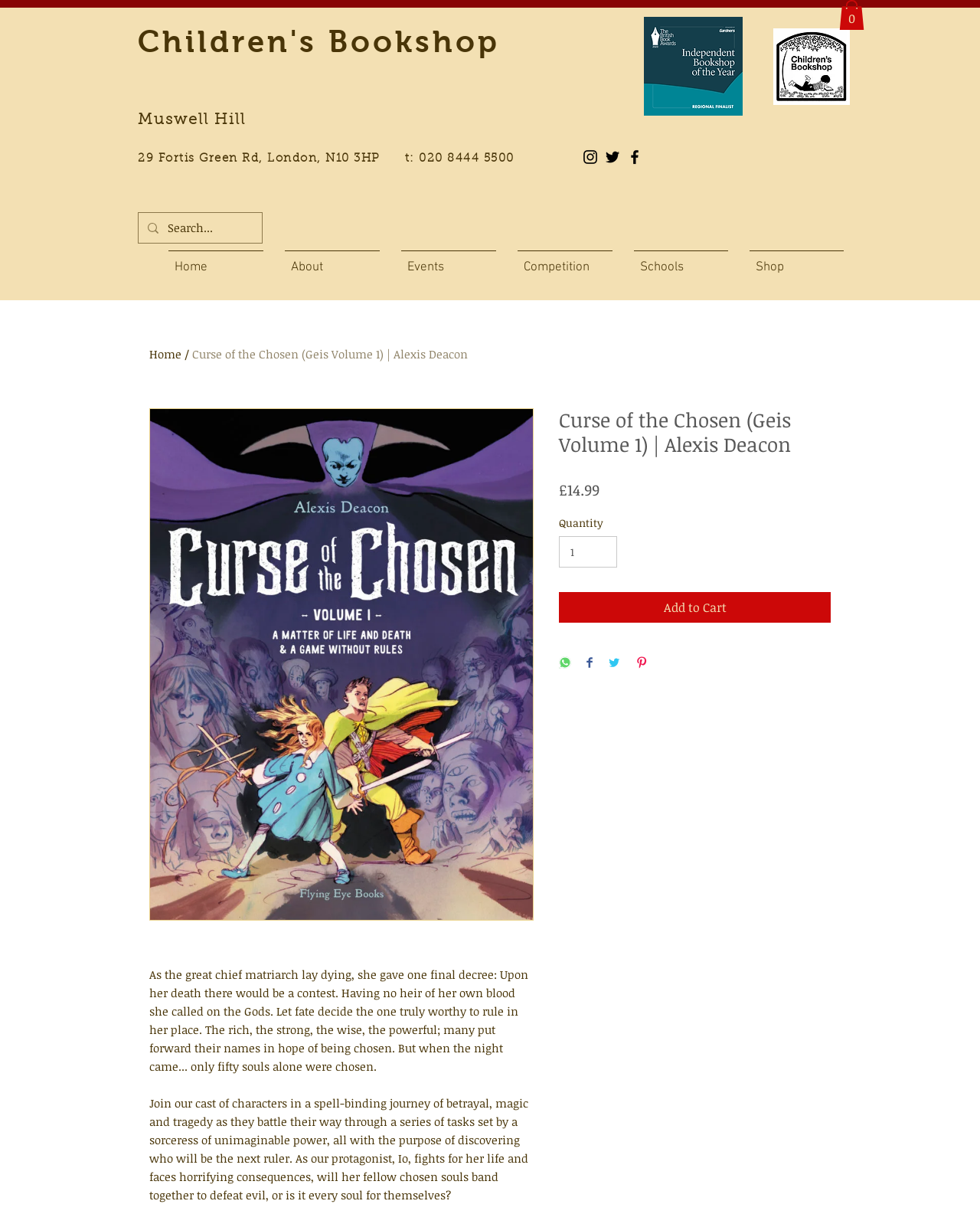Using the element description provided, determine the bounding box coordinates in the format (top-left x, top-left y, bottom-right x, bottom-right y). Ensure that all values are floating point numbers between 0 and 1. Element description: Schools

[0.636, 0.204, 0.754, 0.221]